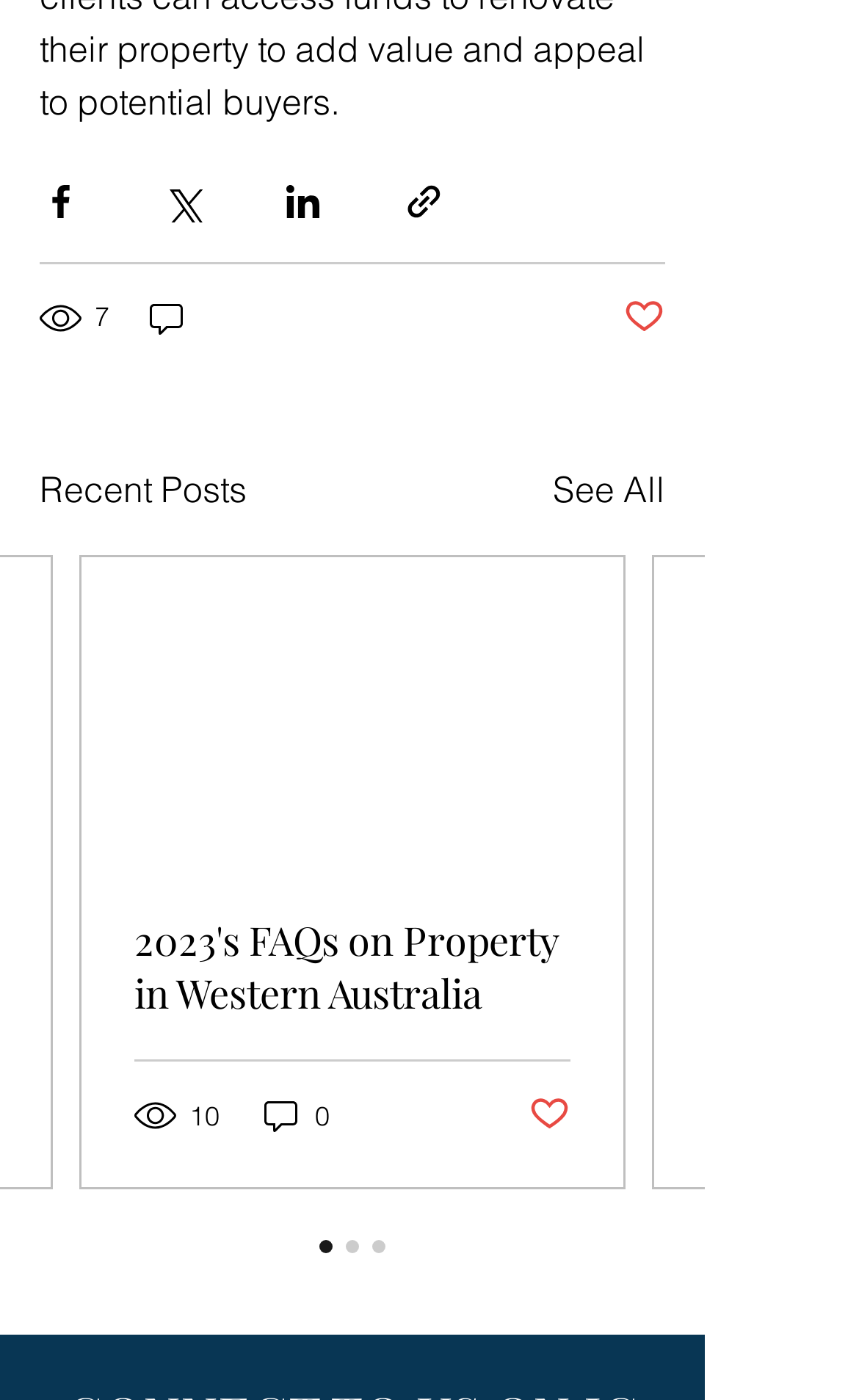Please locate the bounding box coordinates of the element that should be clicked to achieve the given instruction: "Share via Facebook".

[0.046, 0.129, 0.095, 0.159]